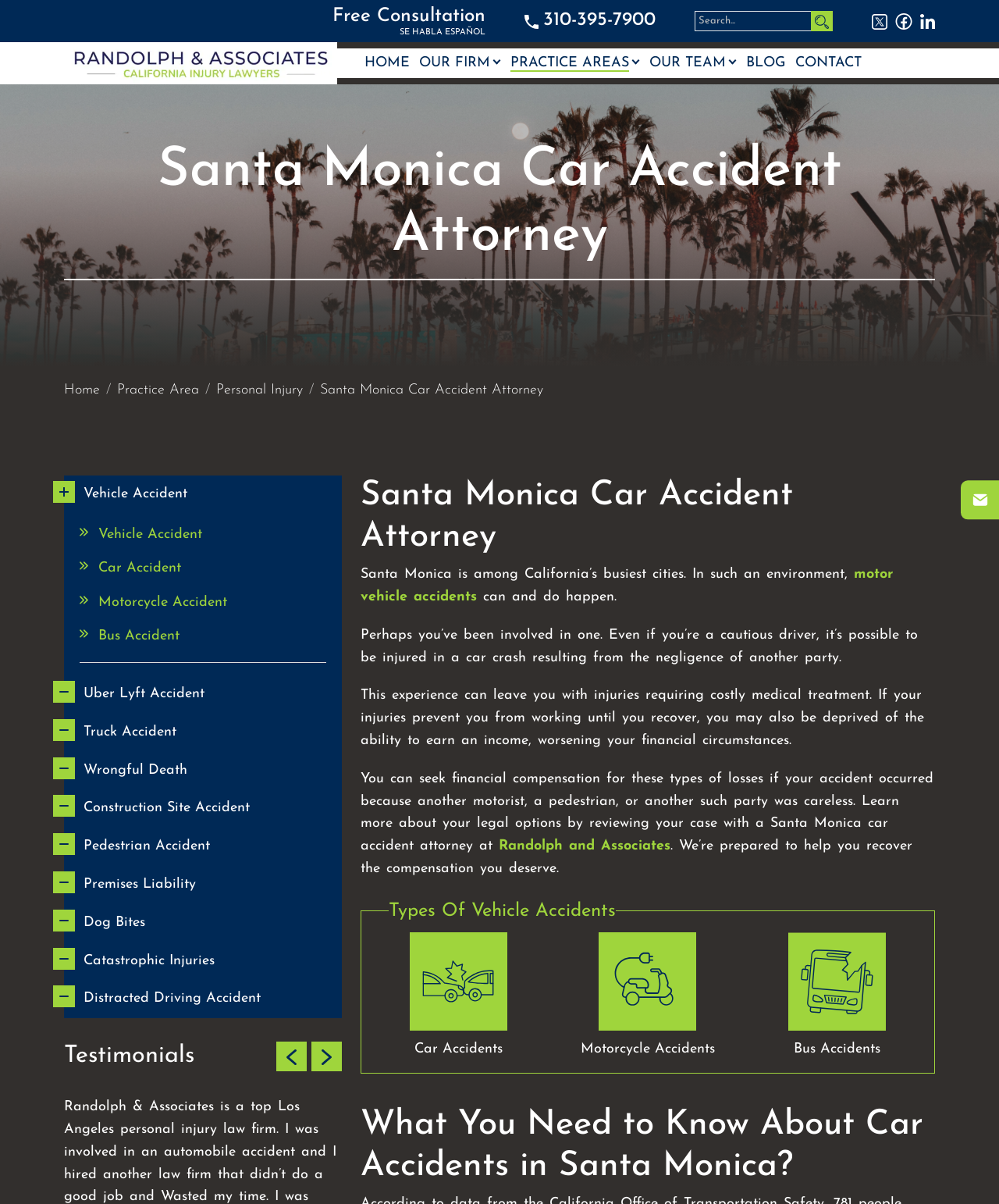What languages are supported by the law firm?
Please give a detailed answer to the question using the information shown in the image.

I found this information by looking at the top of the webpage, where there is a static text 'SE HABLA ESPAÑOL', which indicates that the law firm supports Spanish. Since the rest of the webpage is in English, I can infer that the law firm supports both English and Spanish.